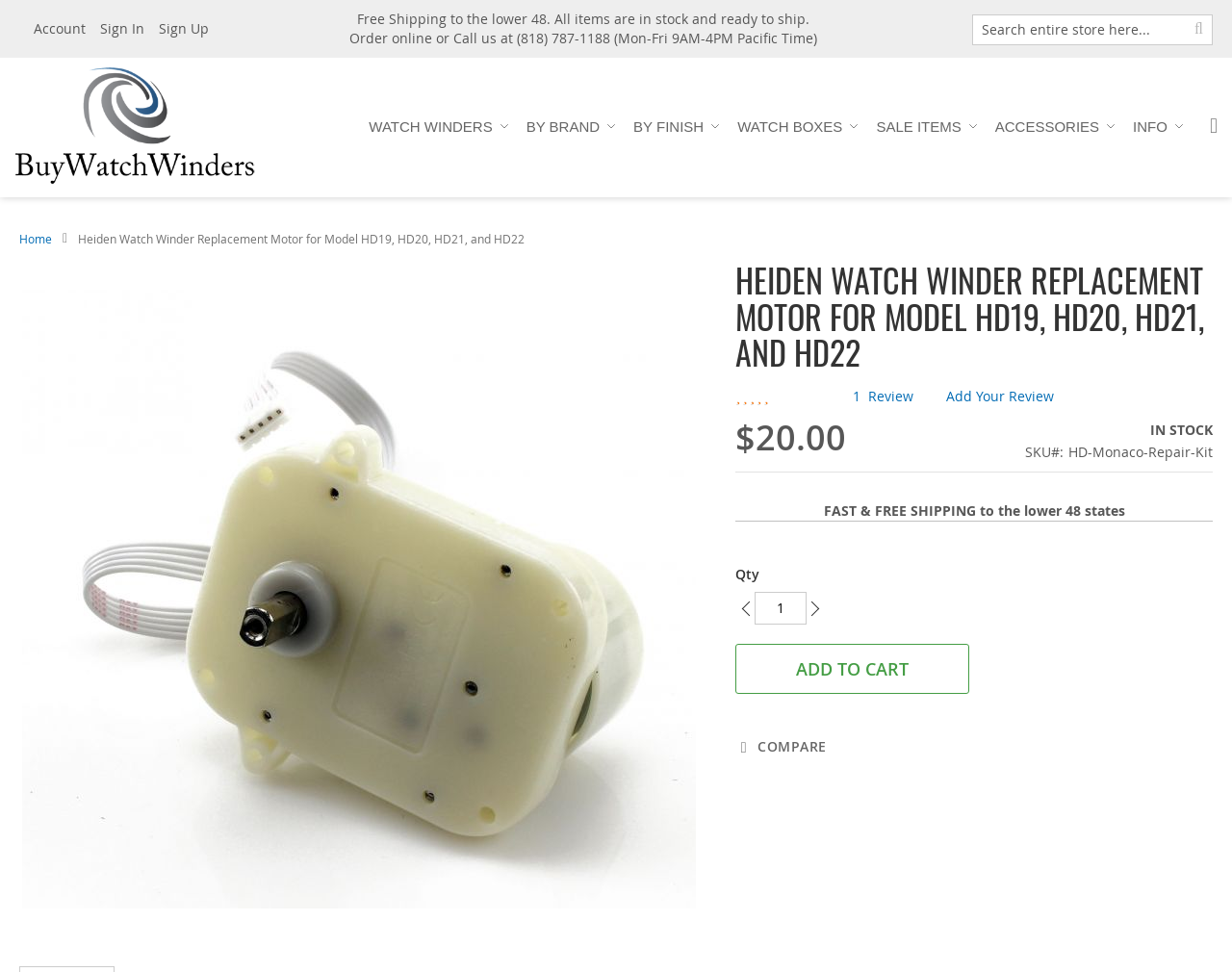Identify the bounding box coordinates of the clickable region necessary to fulfill the following instruction: "Search for products". The bounding box coordinates should be four float numbers between 0 and 1, i.e., [left, top, right, bottom].

[0.788, 0.04, 0.823, 0.059]